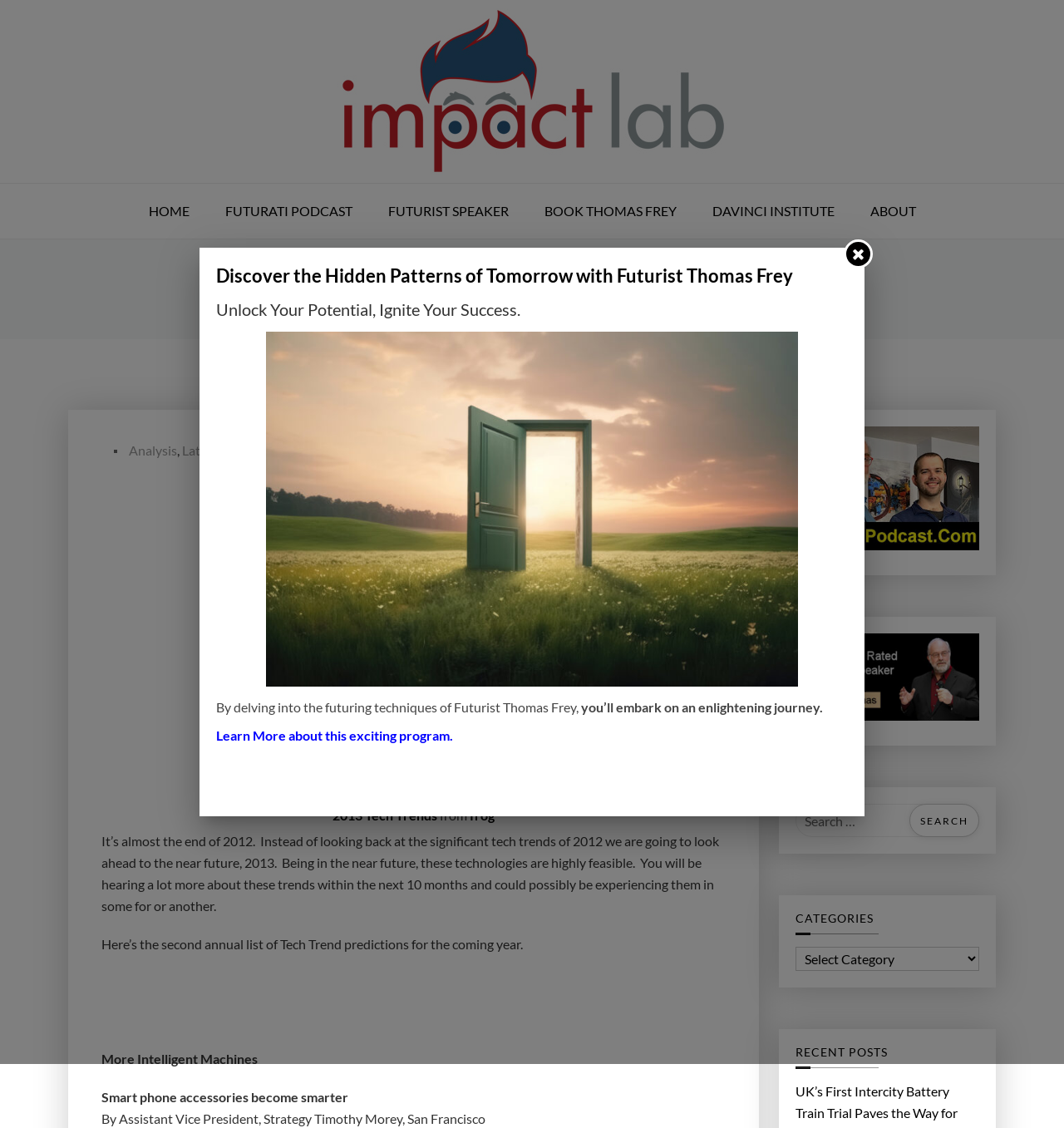Extract the bounding box coordinates for the UI element described as: "Science & Technology News".

[0.243, 0.39, 0.39, 0.409]